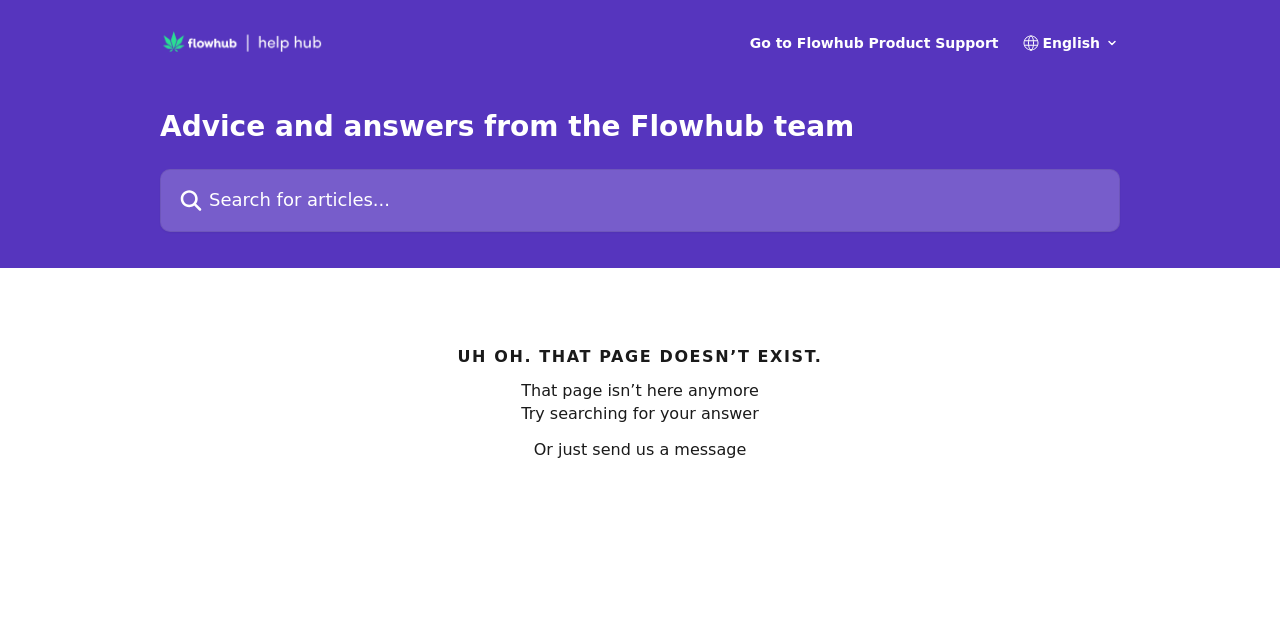What is the purpose of the search box?
Examine the screenshot and reply with a single word or phrase.

Search for articles